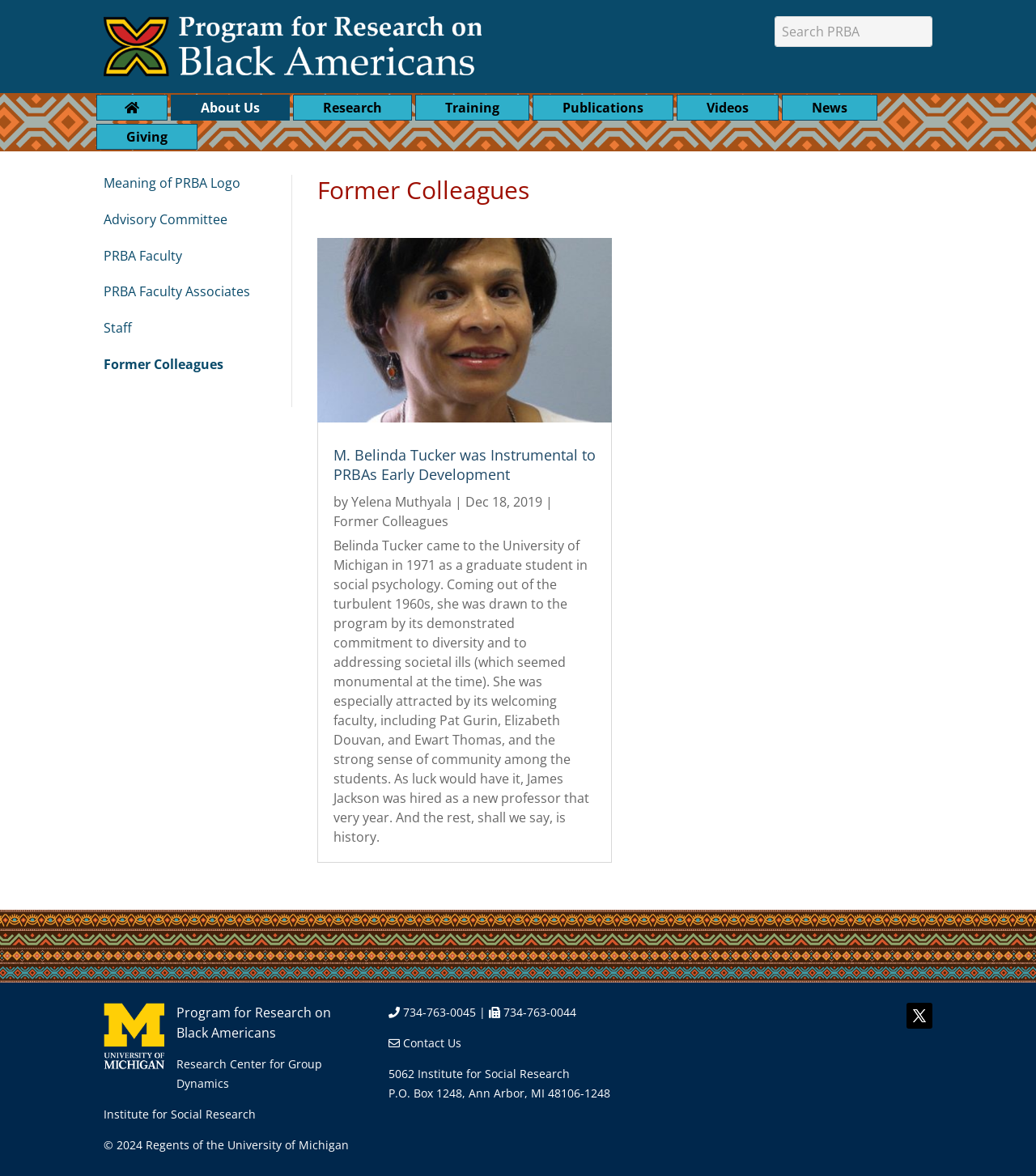What is the name of the university mentioned on the webpage? Please answer the question using a single word or phrase based on the image.

University of Michigan